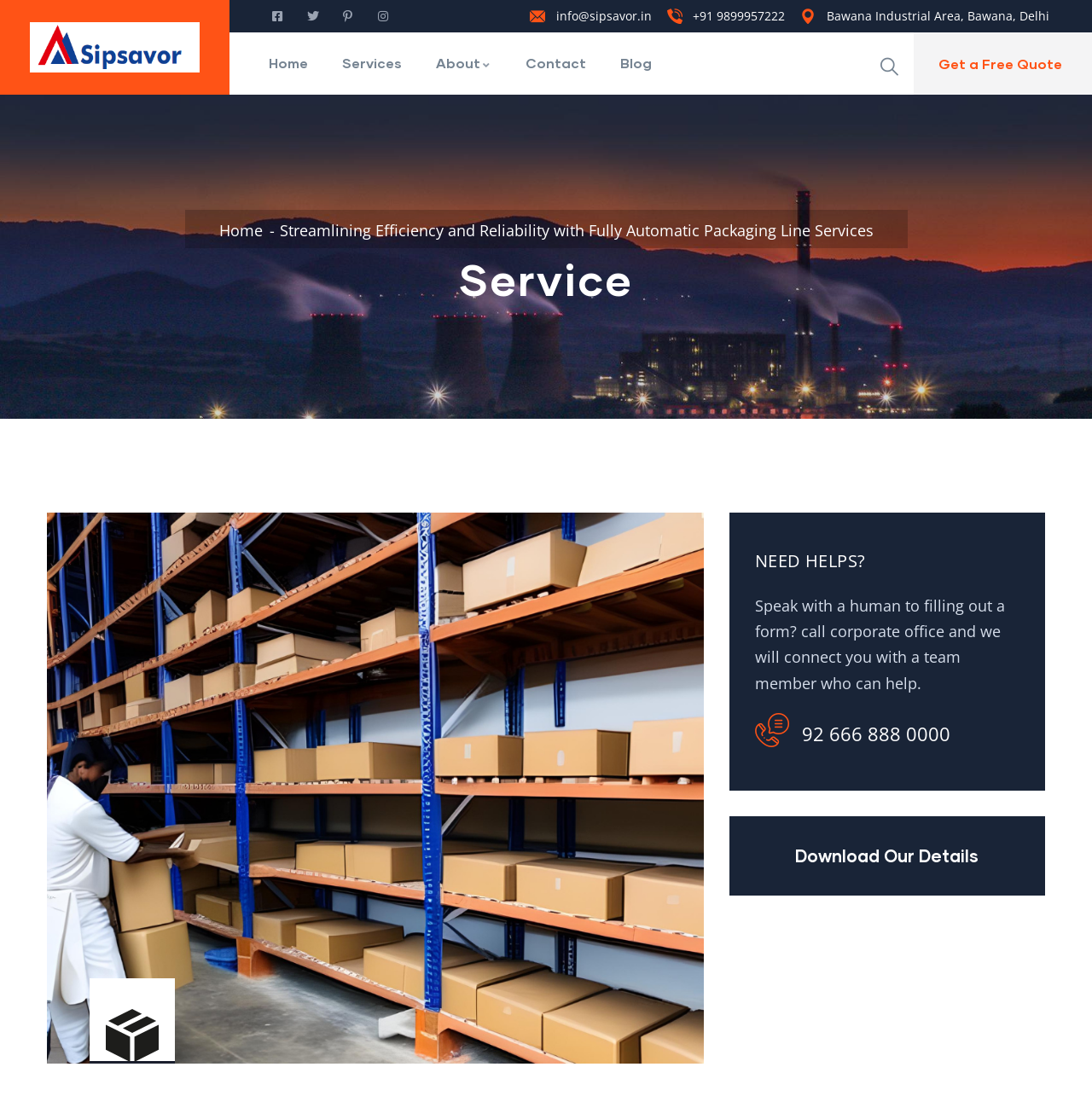Show the bounding box coordinates for the element that needs to be clicked to execute the following instruction: "go to home page". Provide the coordinates in the form of four float numbers between 0 and 1, i.e., [left, top, right, bottom].

[0.027, 0.02, 0.183, 0.066]